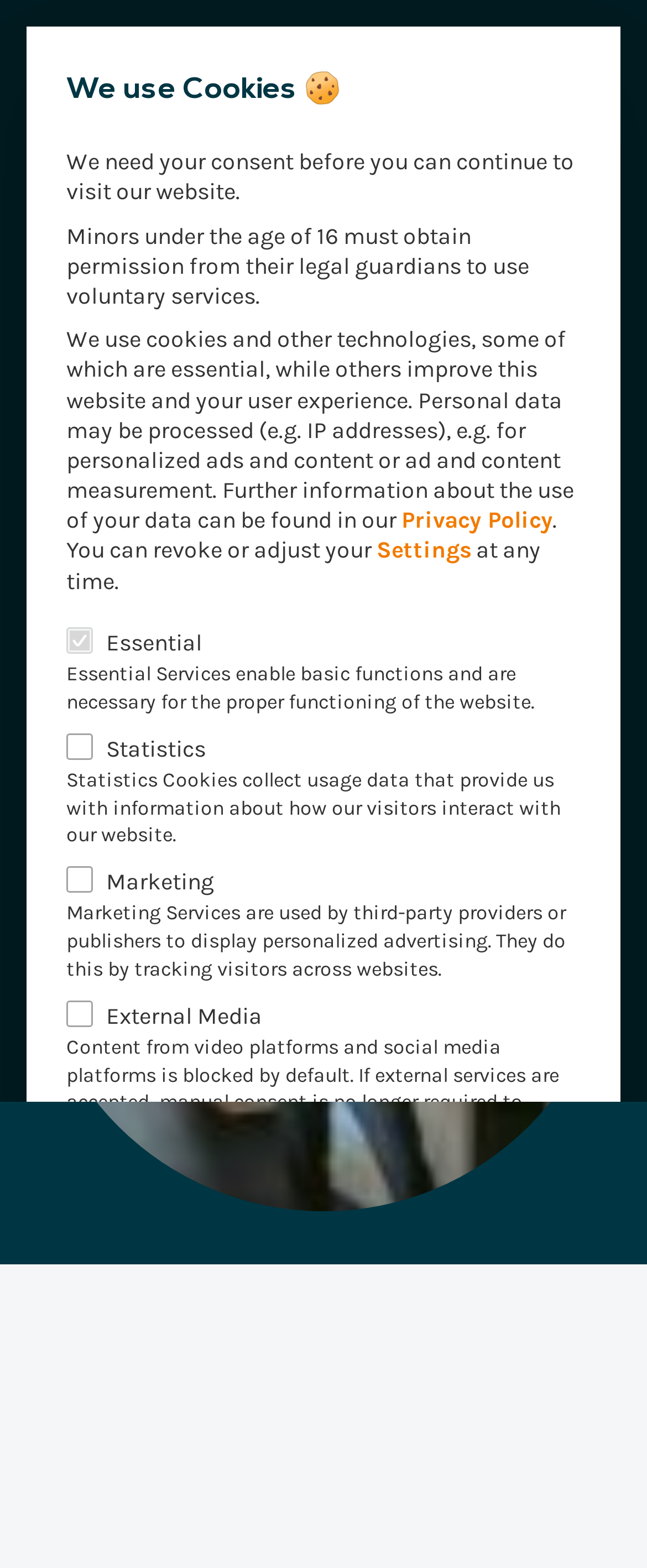What is the purpose of the 'Toggle search' button?
Using the visual information, reply with a single word or short phrase.

To toggle search